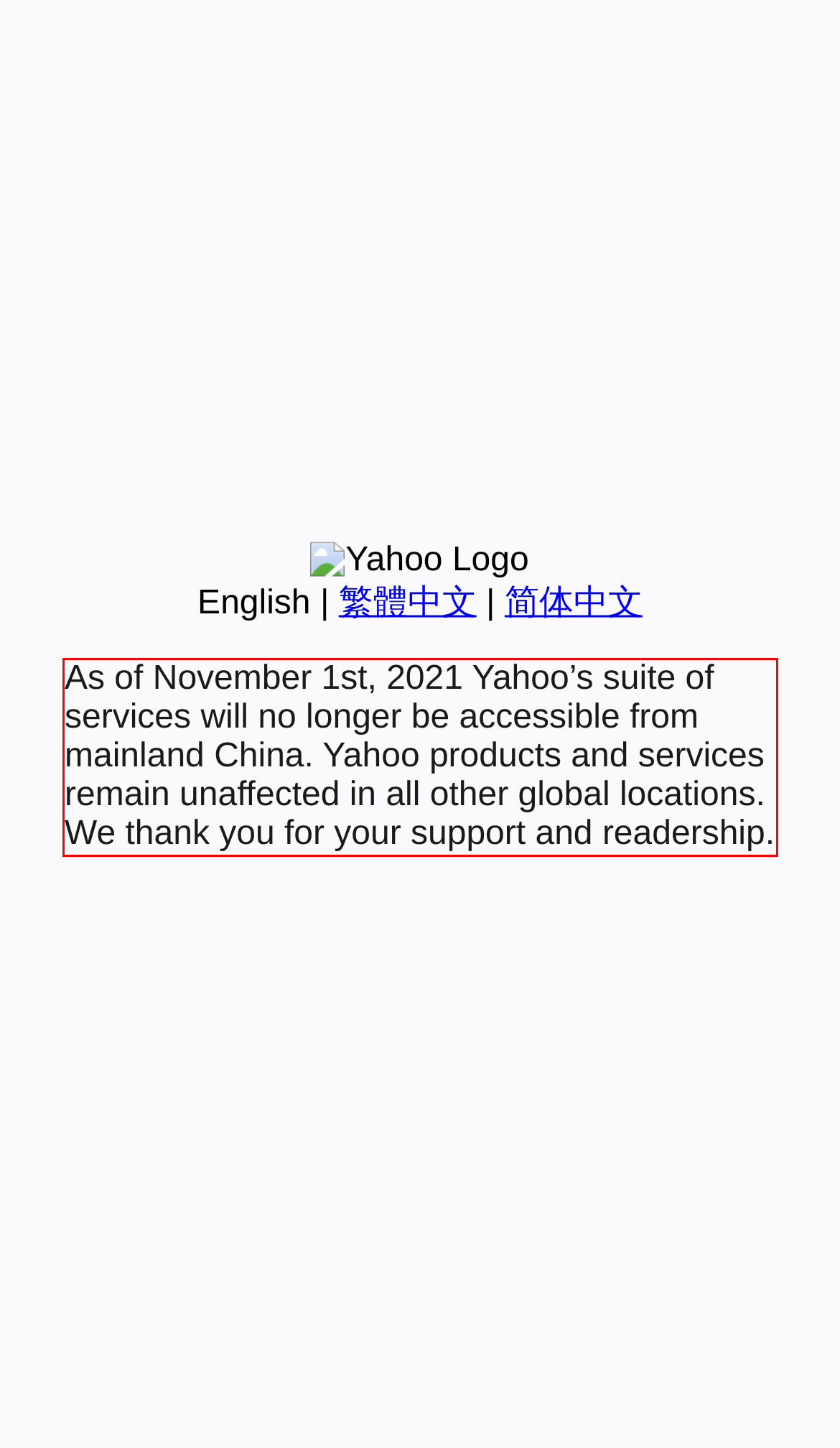Analyze the screenshot of the webpage that features a red bounding box and recognize the text content enclosed within this red bounding box.

As of November 1st, 2021 Yahoo’s suite of services will no longer be accessible from mainland China. Yahoo products and services remain unaffected in all other global locations. We thank you for your support and readership.